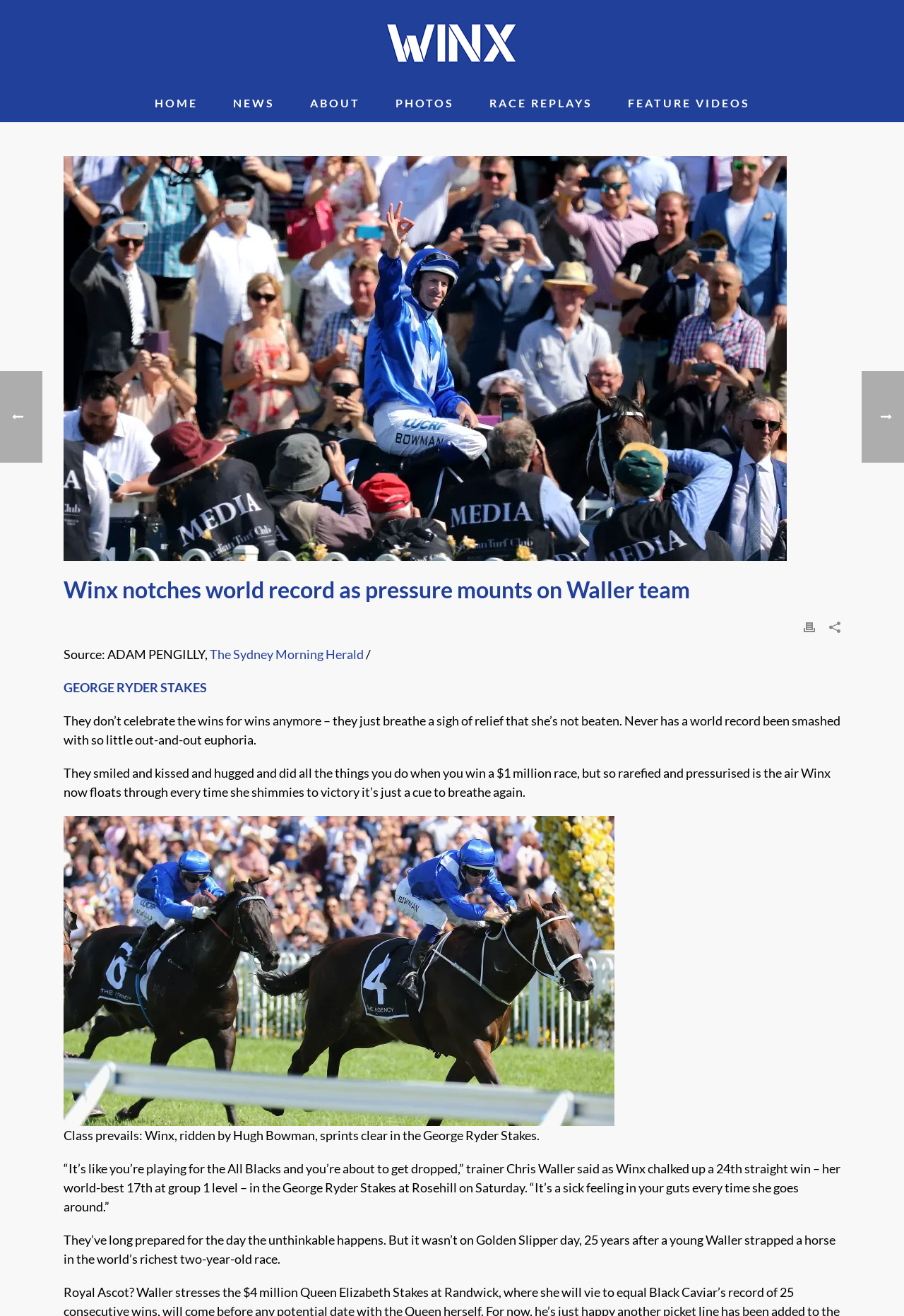What is the name of the horse?
From the image, provide a succinct answer in one word or a short phrase.

Winx